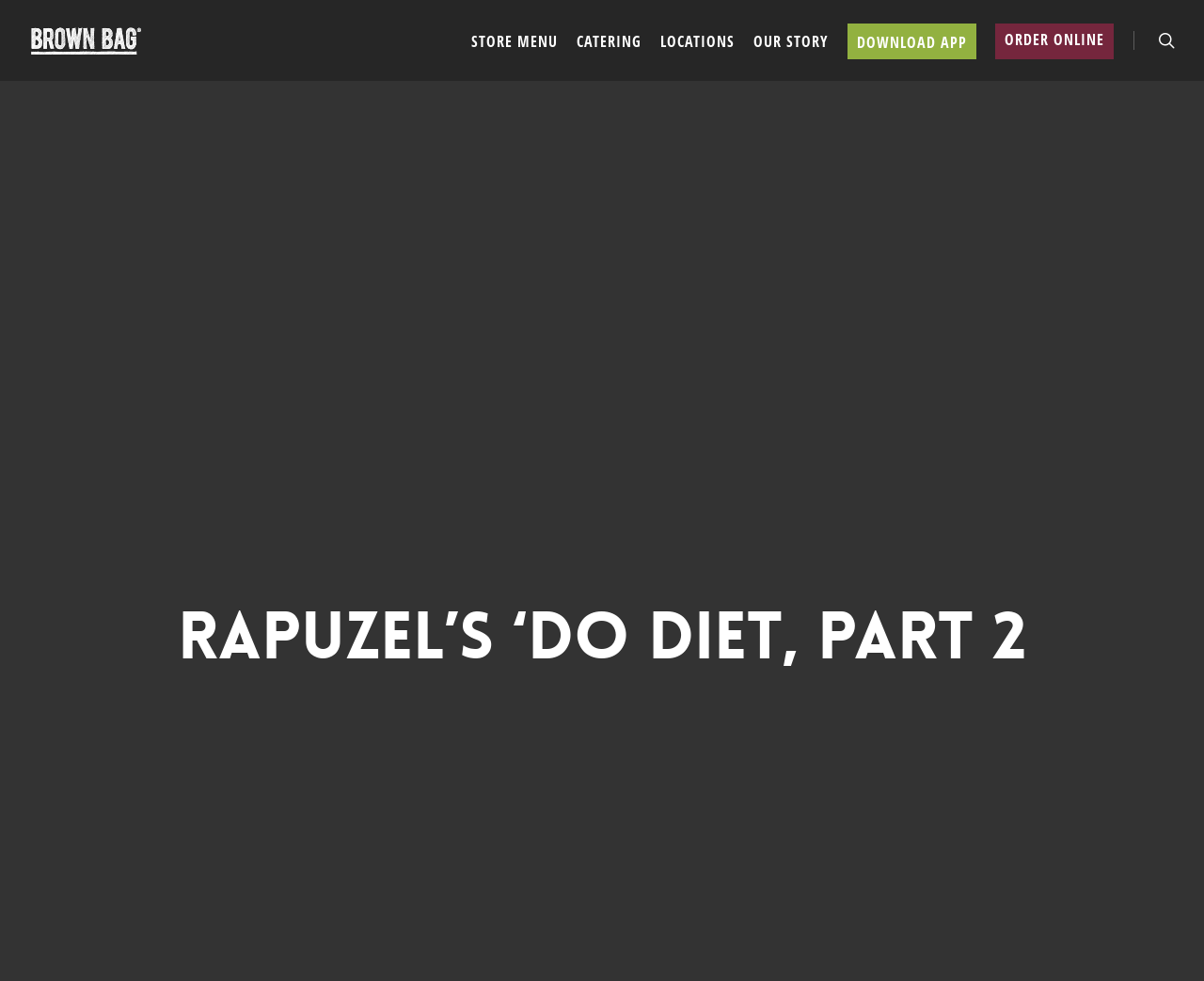Please identify the bounding box coordinates of the clickable area that will fulfill the following instruction: "download the app". The coordinates should be in the format of four float numbers between 0 and 1, i.e., [left, top, right, bottom].

[0.704, 0.035, 0.811, 0.05]